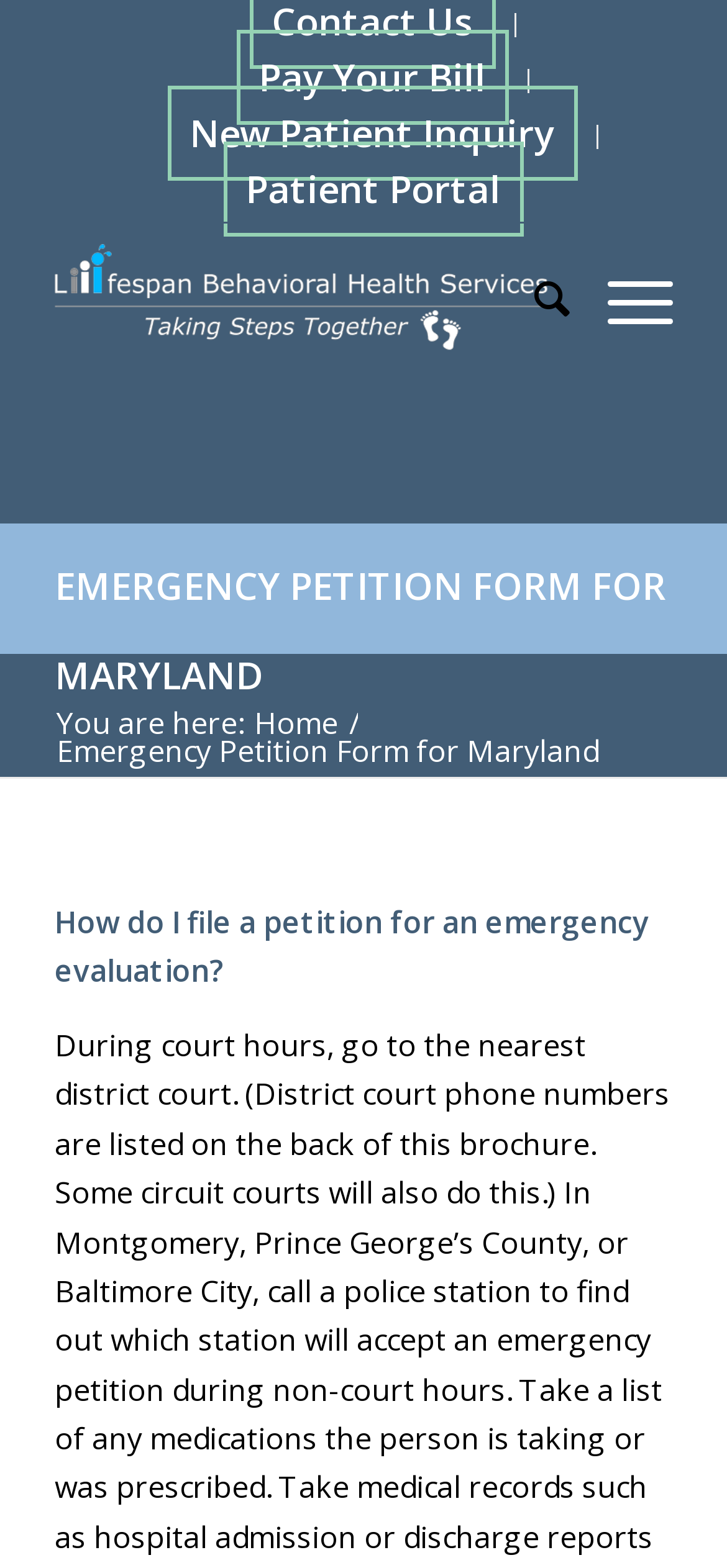Find the bounding box coordinates of the element to click in order to complete this instruction: "Share on Facebook". The bounding box coordinates must be four float numbers between 0 and 1, denoted as [left, top, right, bottom].

None